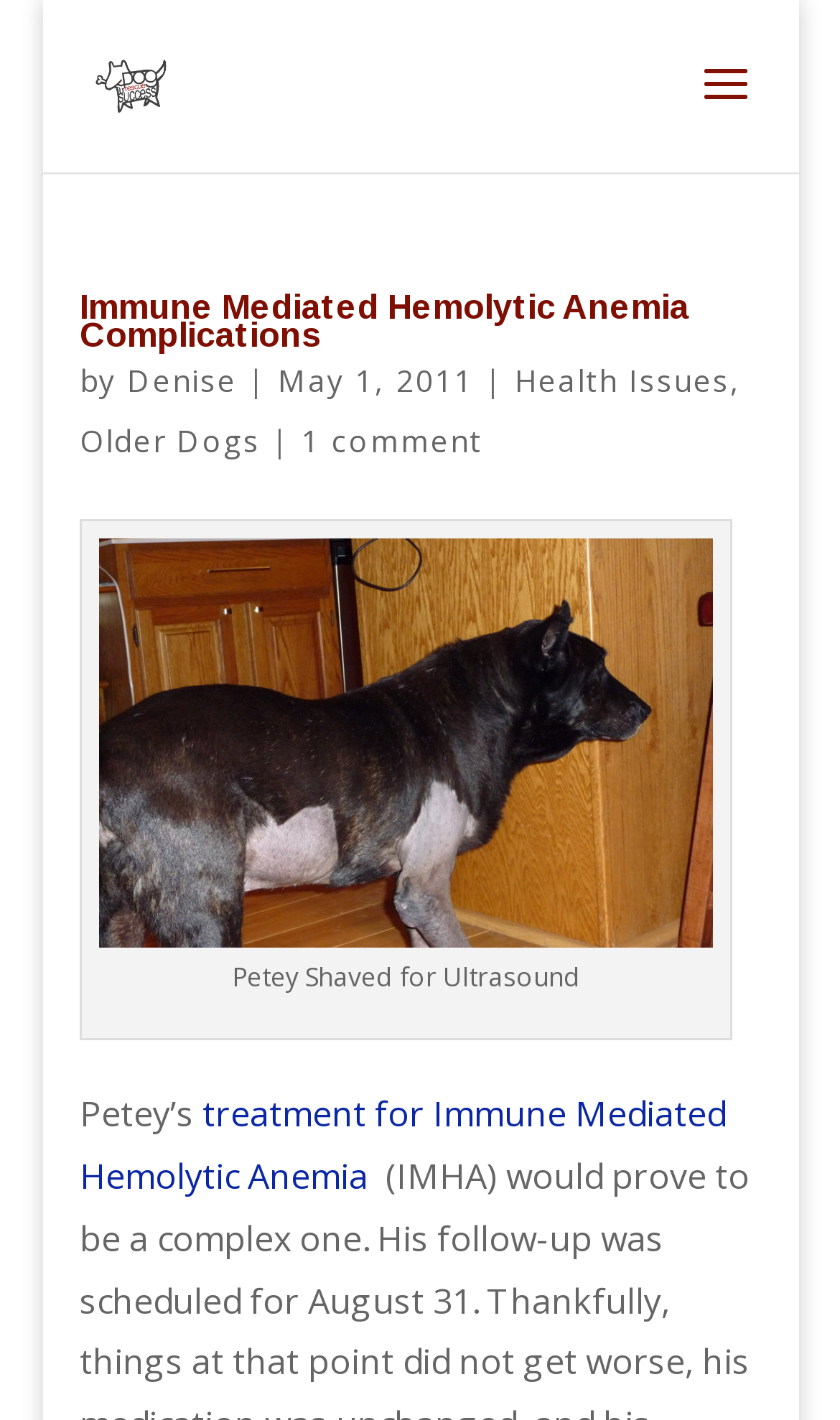Who is the author of the article?
Using the image as a reference, give an elaborate response to the question.

The text 'by Denise' suggests that Denise is the author of the article.